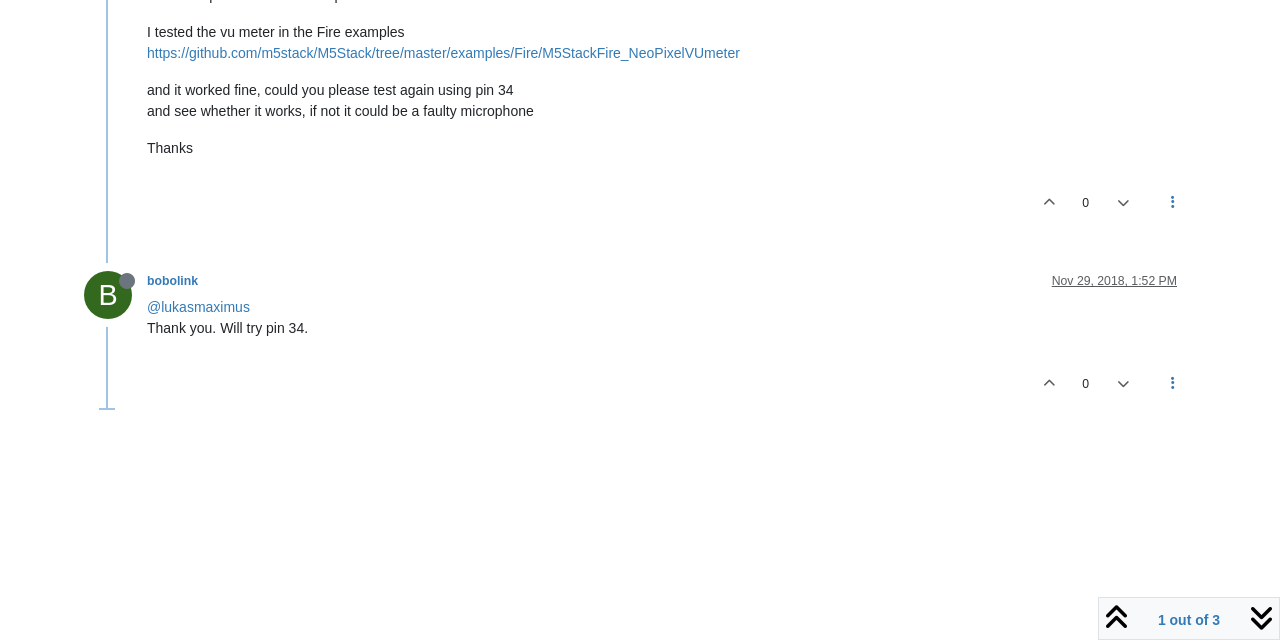Provide the bounding box coordinates of the HTML element described by the text: "1 out of 3". The coordinates should be in the format [left, top, right, bottom] with values between 0 and 1.

[0.889, 0.942, 0.969, 0.991]